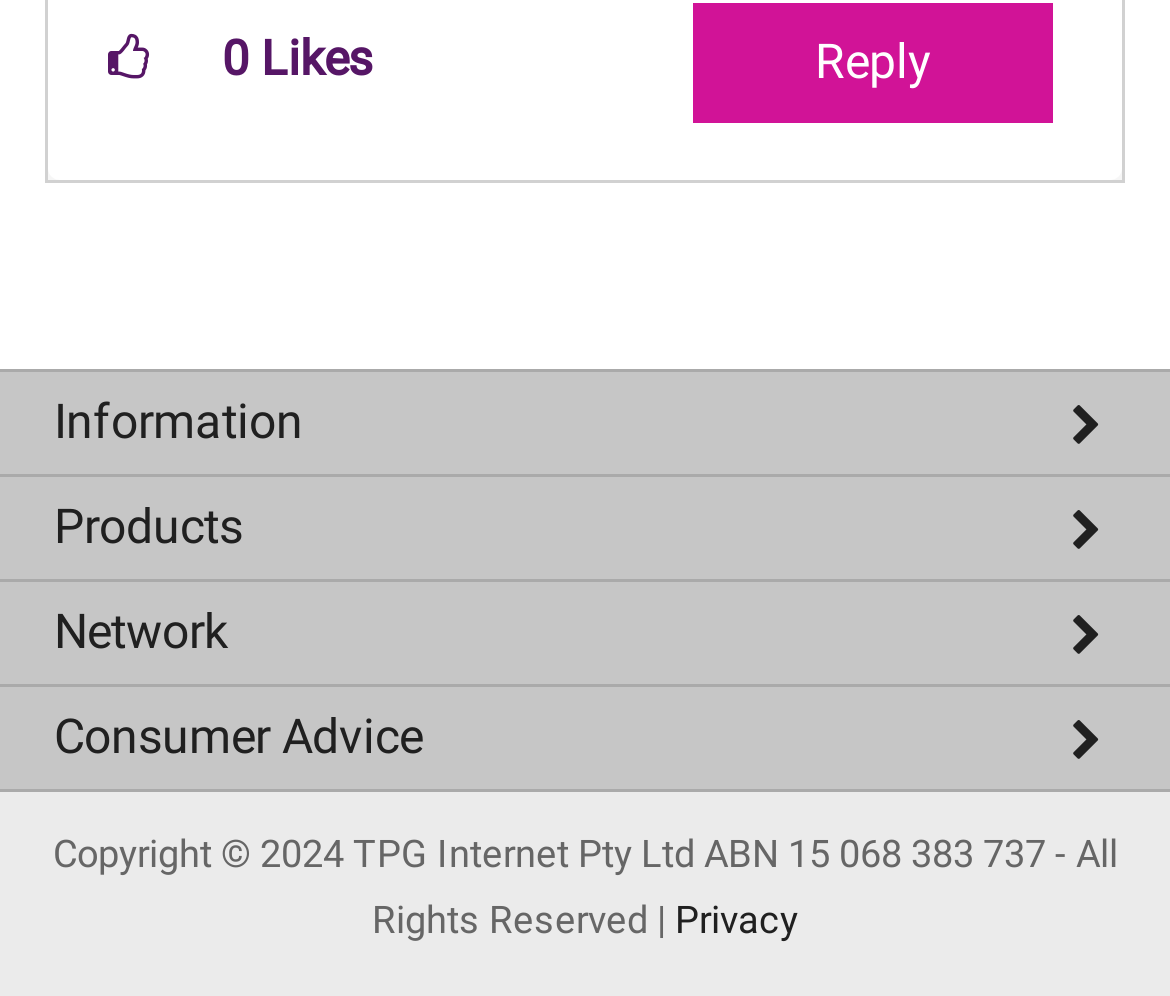Predict the bounding box coordinates of the area that should be clicked to accomplish the following instruction: "Reply to the post". The bounding box coordinates should consist of four float numbers between 0 and 1, i.e., [left, top, right, bottom].

[0.592, 0.003, 0.9, 0.124]